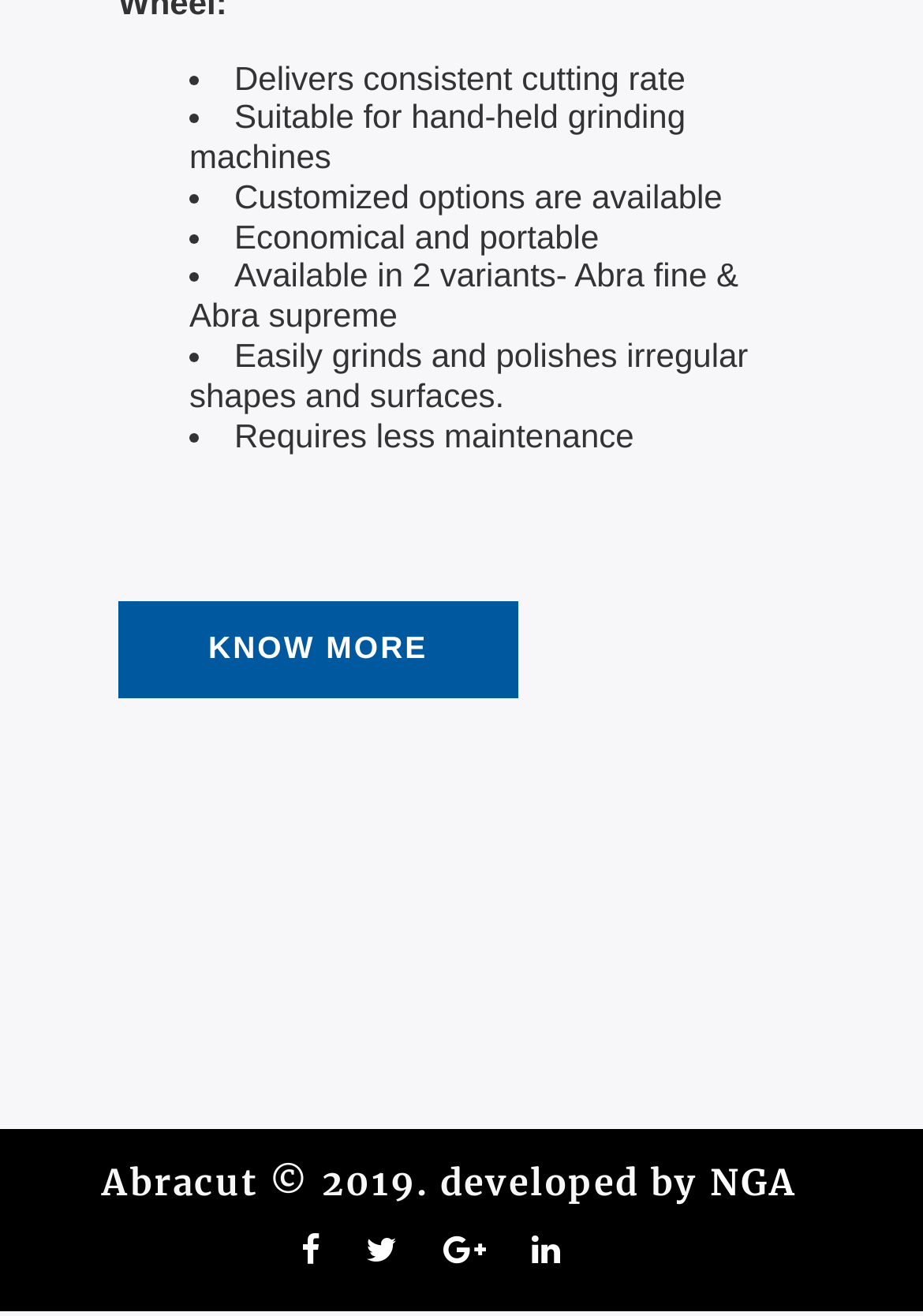Look at the image and write a detailed answer to the question: 
How many variants of Abracut are available?

According to the webpage, Abracut is available in 2 variants, namely Abra fine and Abra supreme.